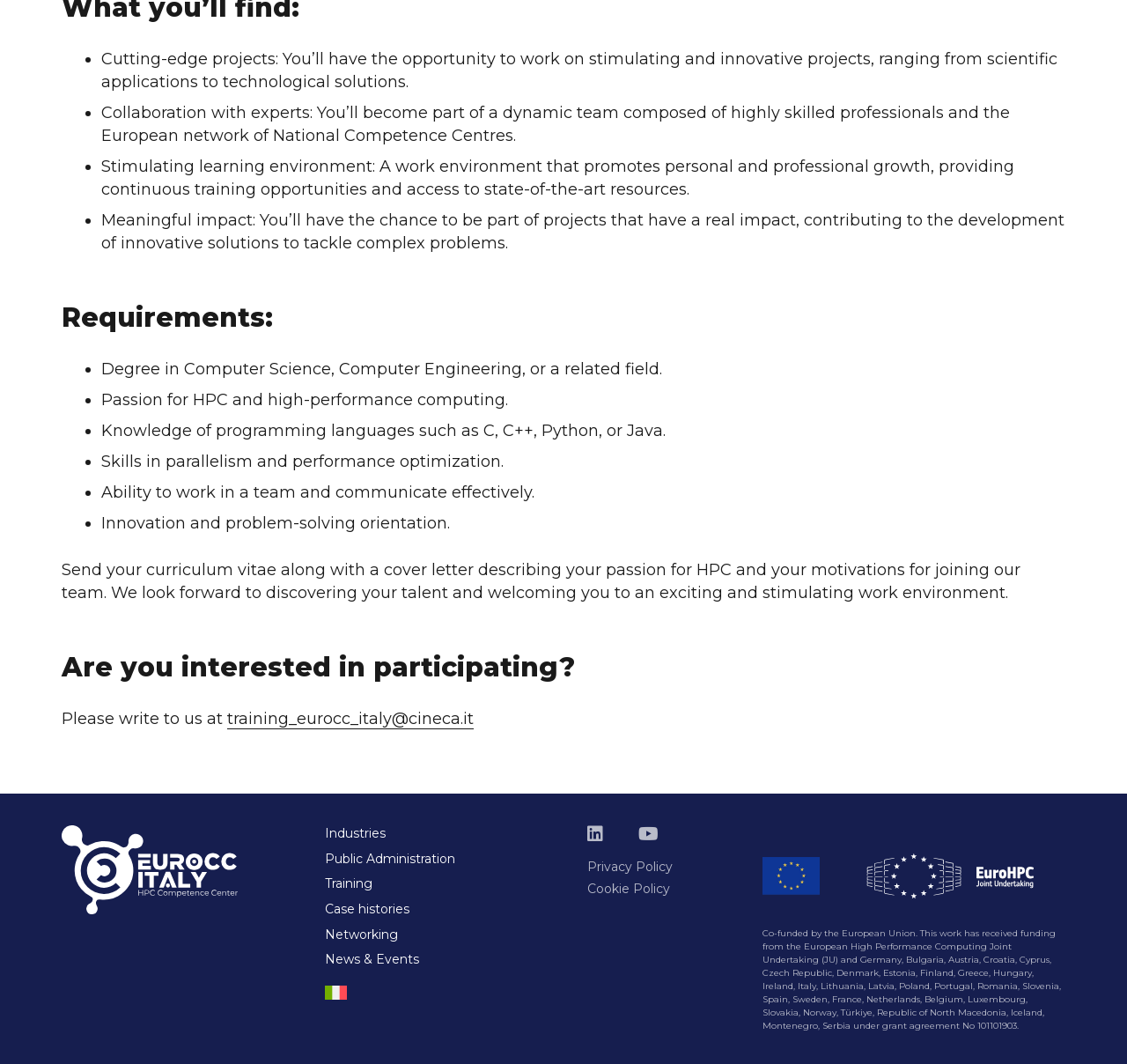What is the impact of the projects you will work on? Look at the image and give a one-word or short phrase answer.

Real impact